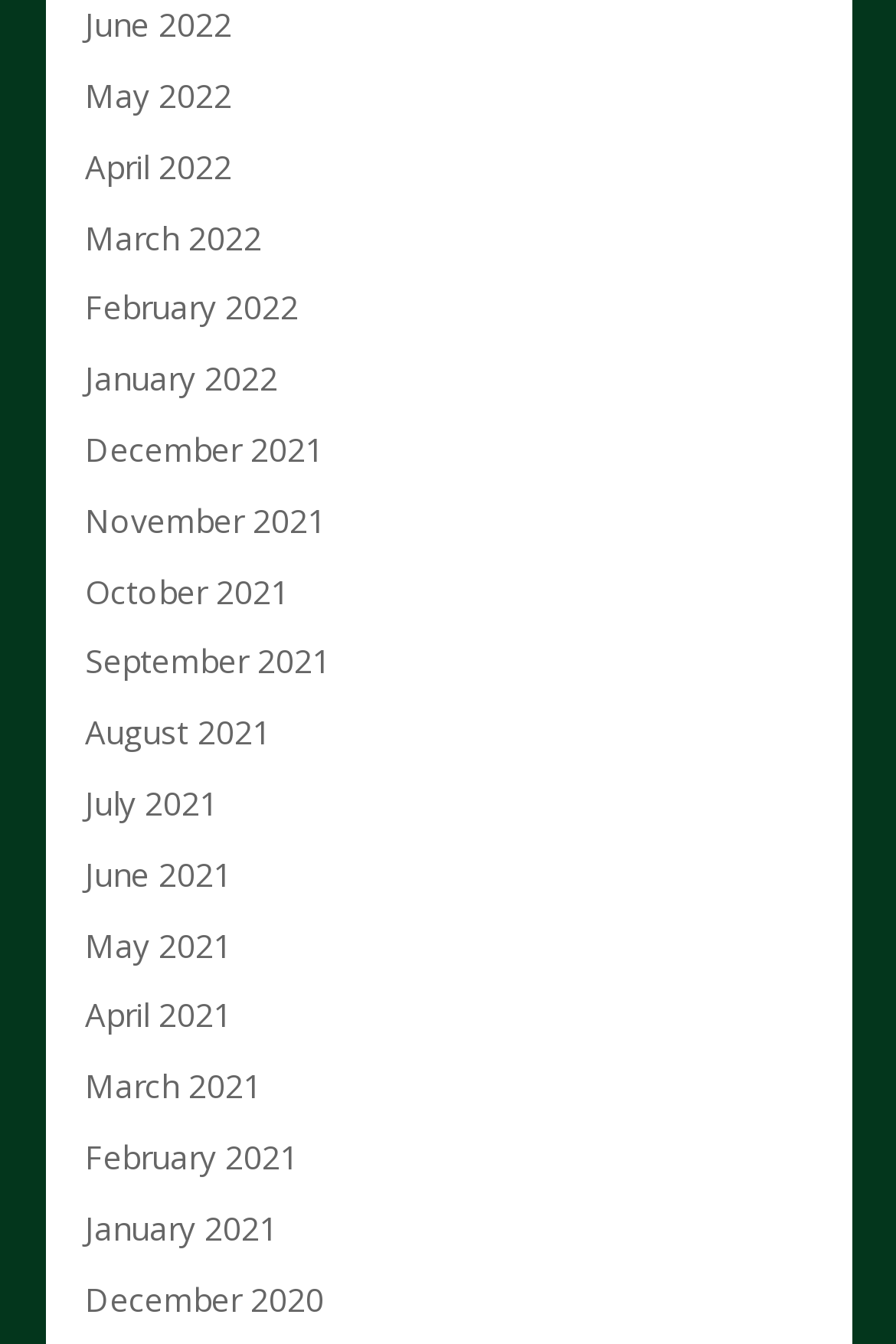Use a single word or phrase to answer the question:
Are the months listed in chronological order?

Yes